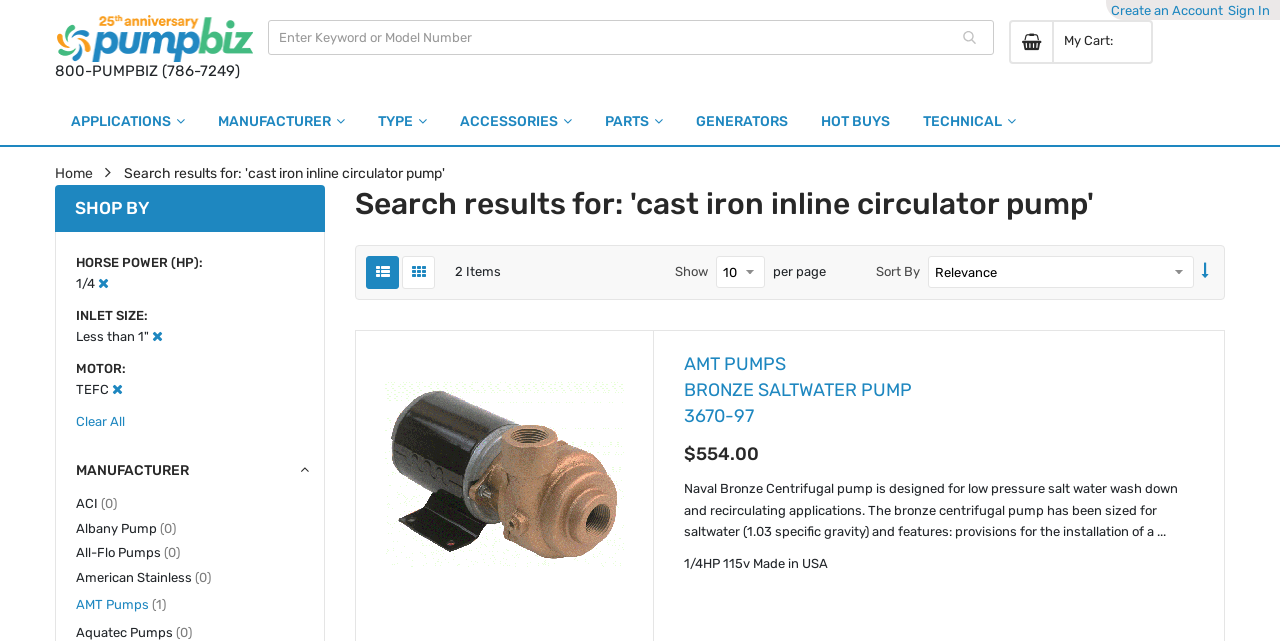How many manufacturers are listed in the 'SHOP BY' section?
We need a detailed and exhaustive answer to the question. Please elaborate.

I counted the number of manufacturers listed in the 'SHOP BY' section by looking at the static text elements with manufacturer names. There are five manufacturers listed: ACI, Albany Pump, All-Flo Pumps, American Stainless, and AMT Pumps.